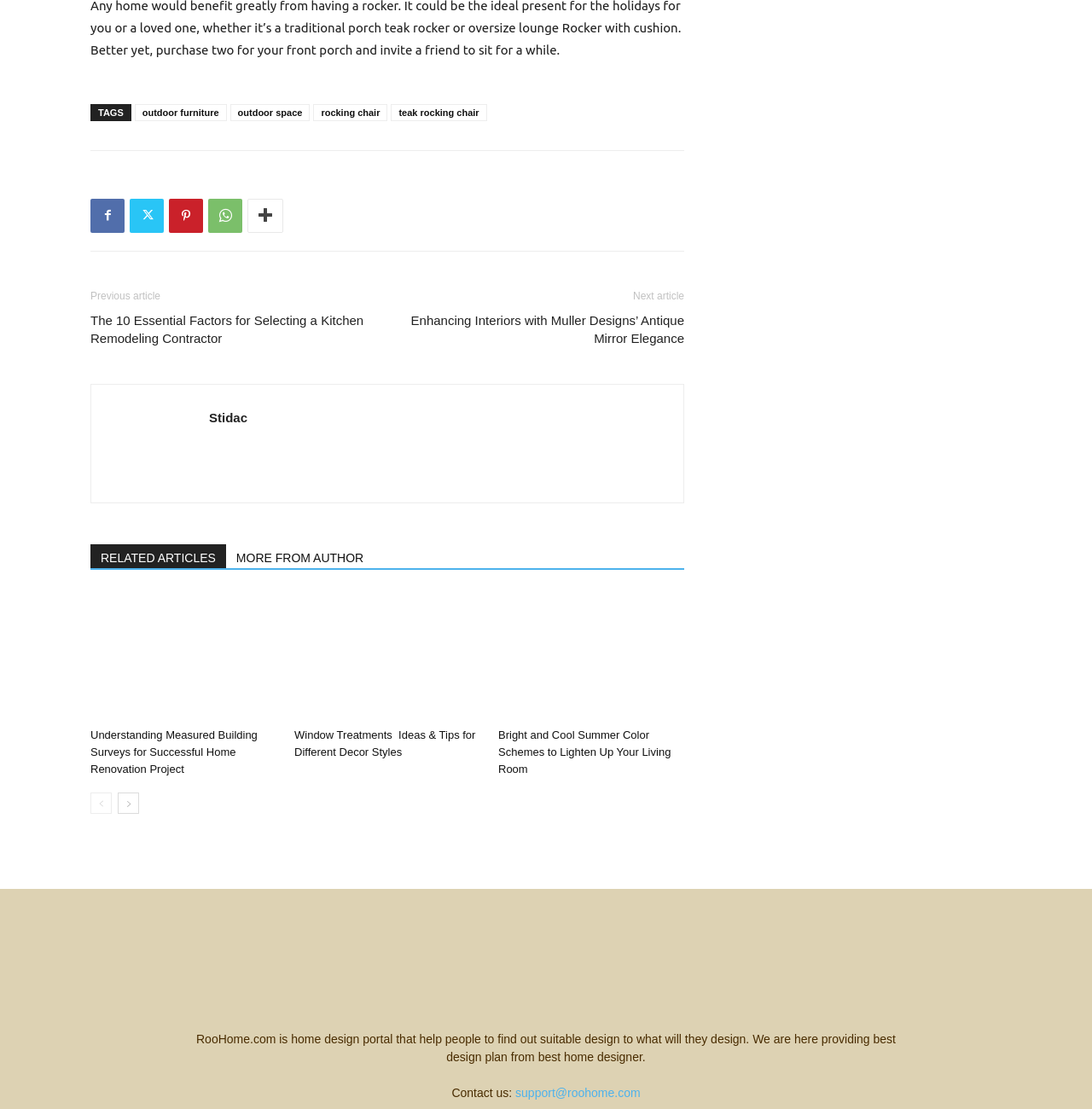What is the email address in the 'Contact us:' section?
Please provide a single word or phrase in response based on the screenshot.

support@roohome.com